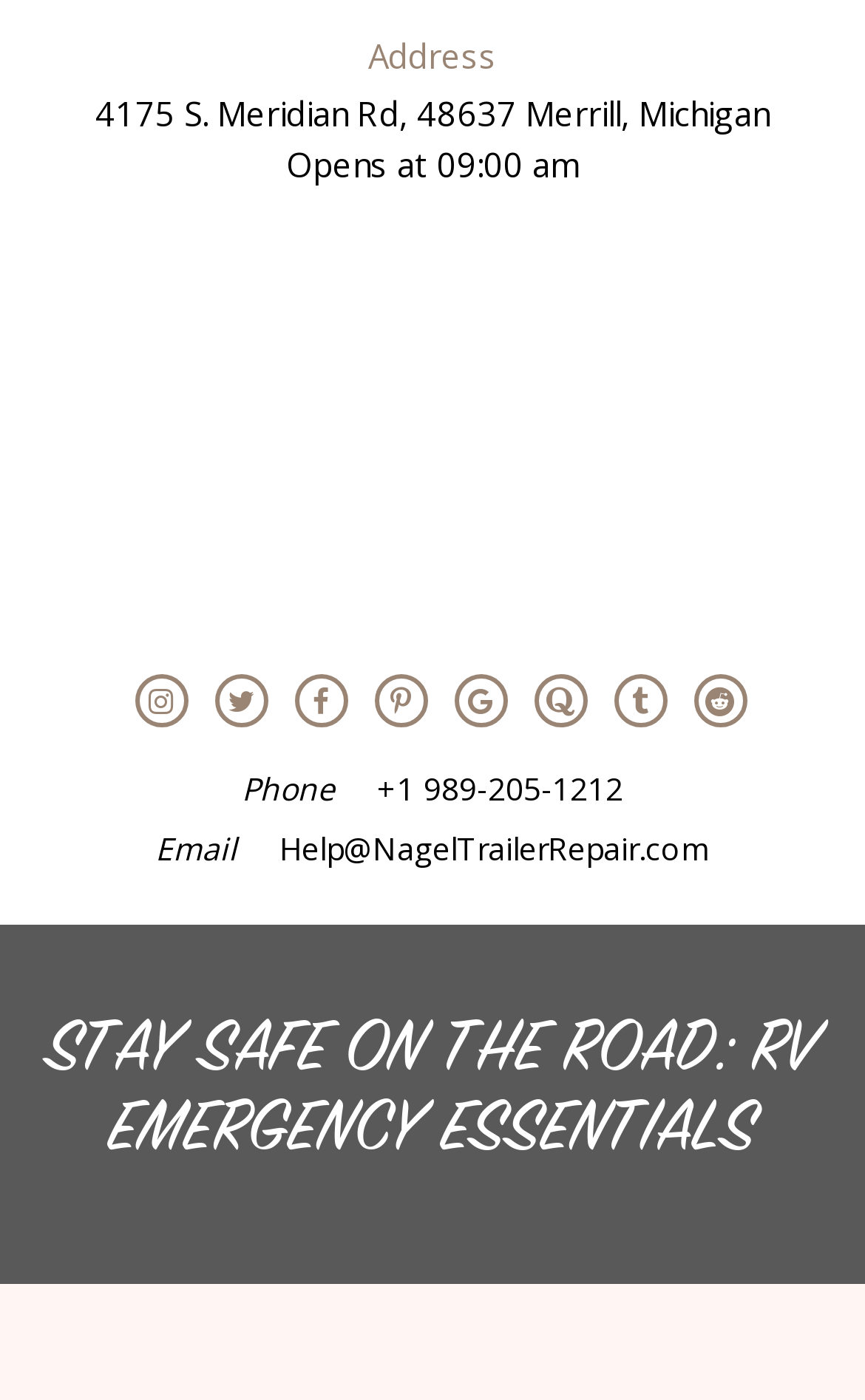Given the element description "+1 989-205-1212", identify the bounding box of the corresponding UI element.

[0.436, 0.549, 0.721, 0.579]